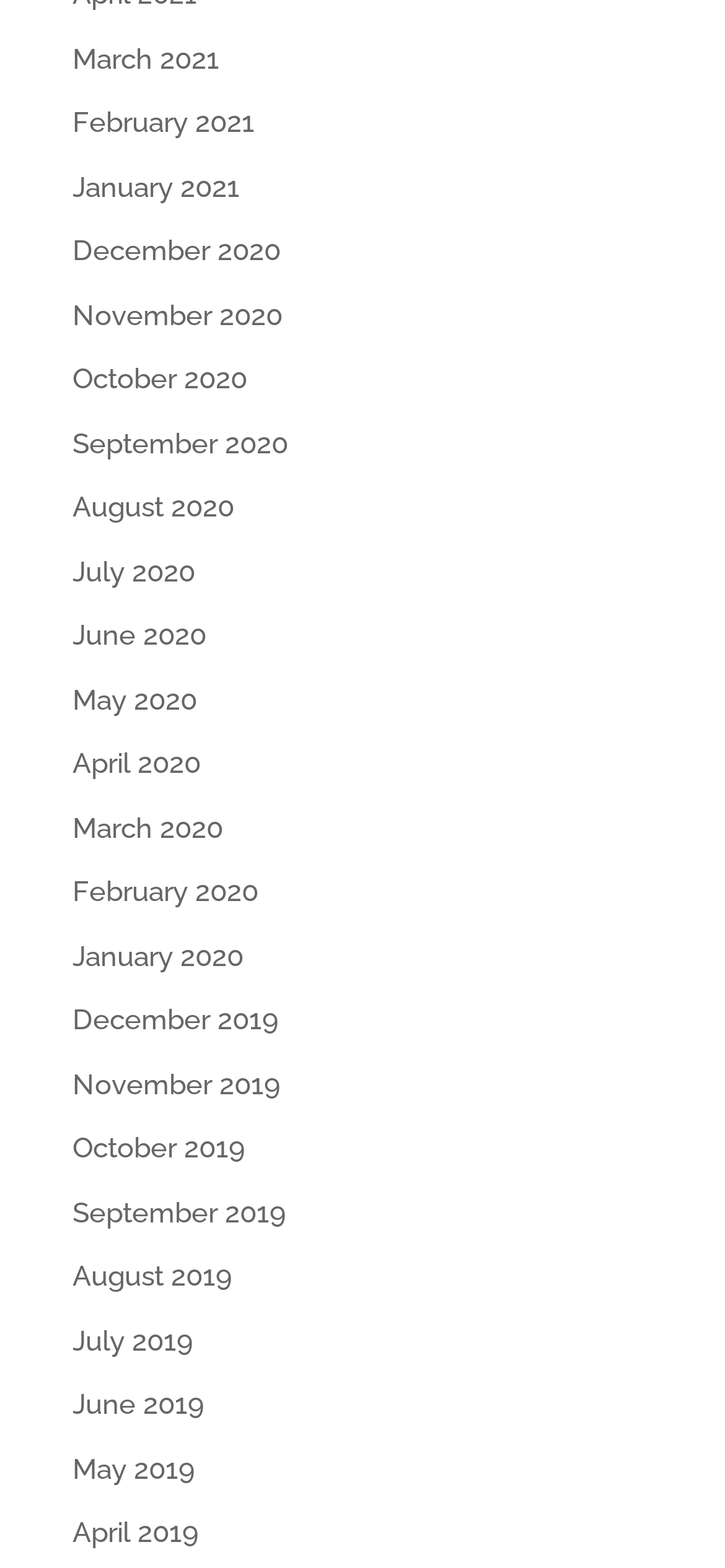Find the bounding box coordinates of the clickable area that will achieve the following instruction: "check April 2019".

[0.1, 0.967, 0.274, 0.989]